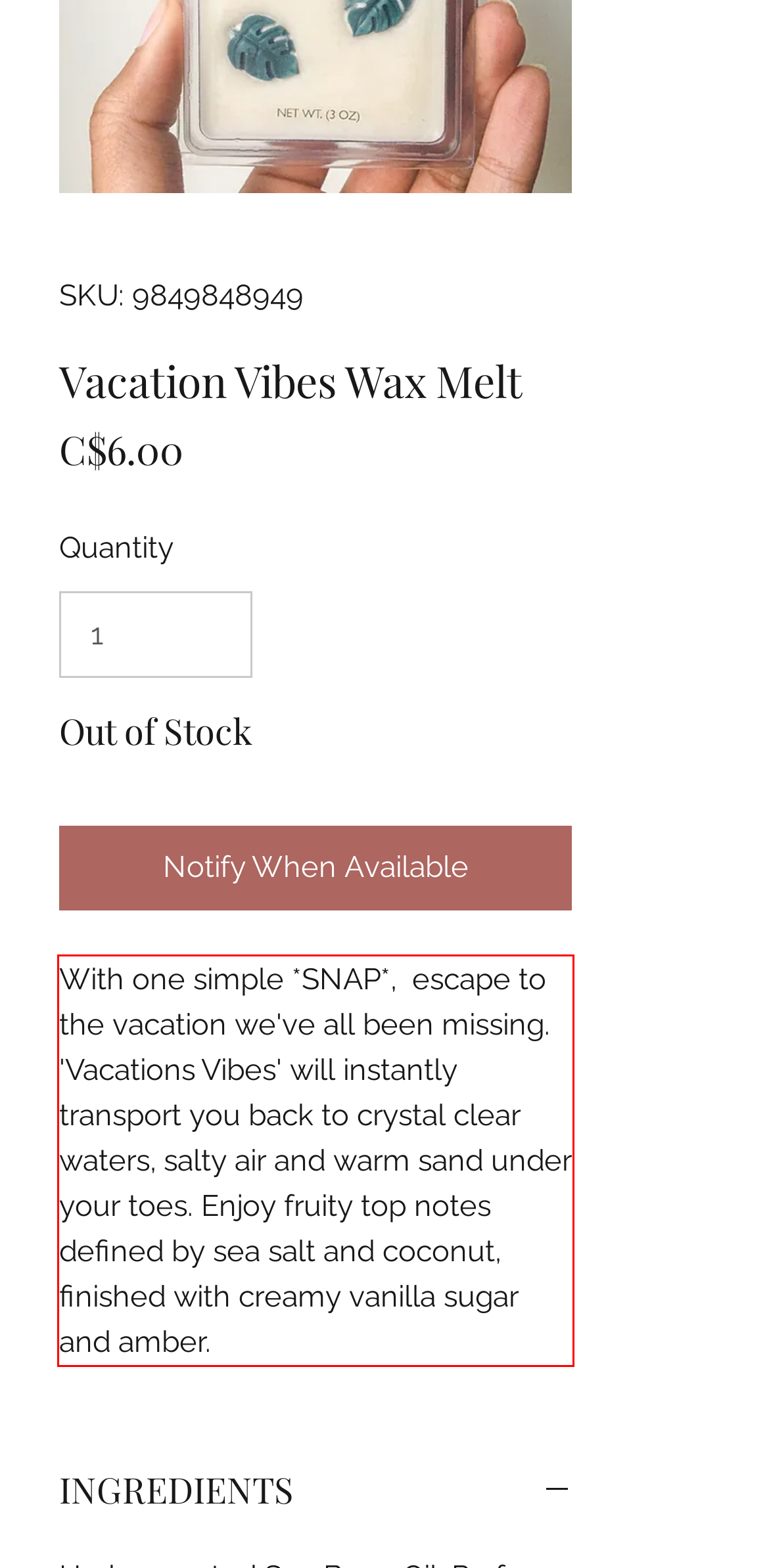There is a screenshot of a webpage with a red bounding box around a UI element. Please use OCR to extract the text within the red bounding box.

With one simple *SNAP*, escape to the vacation we've all been missing. 'Vacations Vibes' will instantly transport you back to crystal clear waters, salty air and warm sand under your toes. Enjoy fruity top notes defined by sea salt and coconut, finished with creamy vanilla sugar and amber.